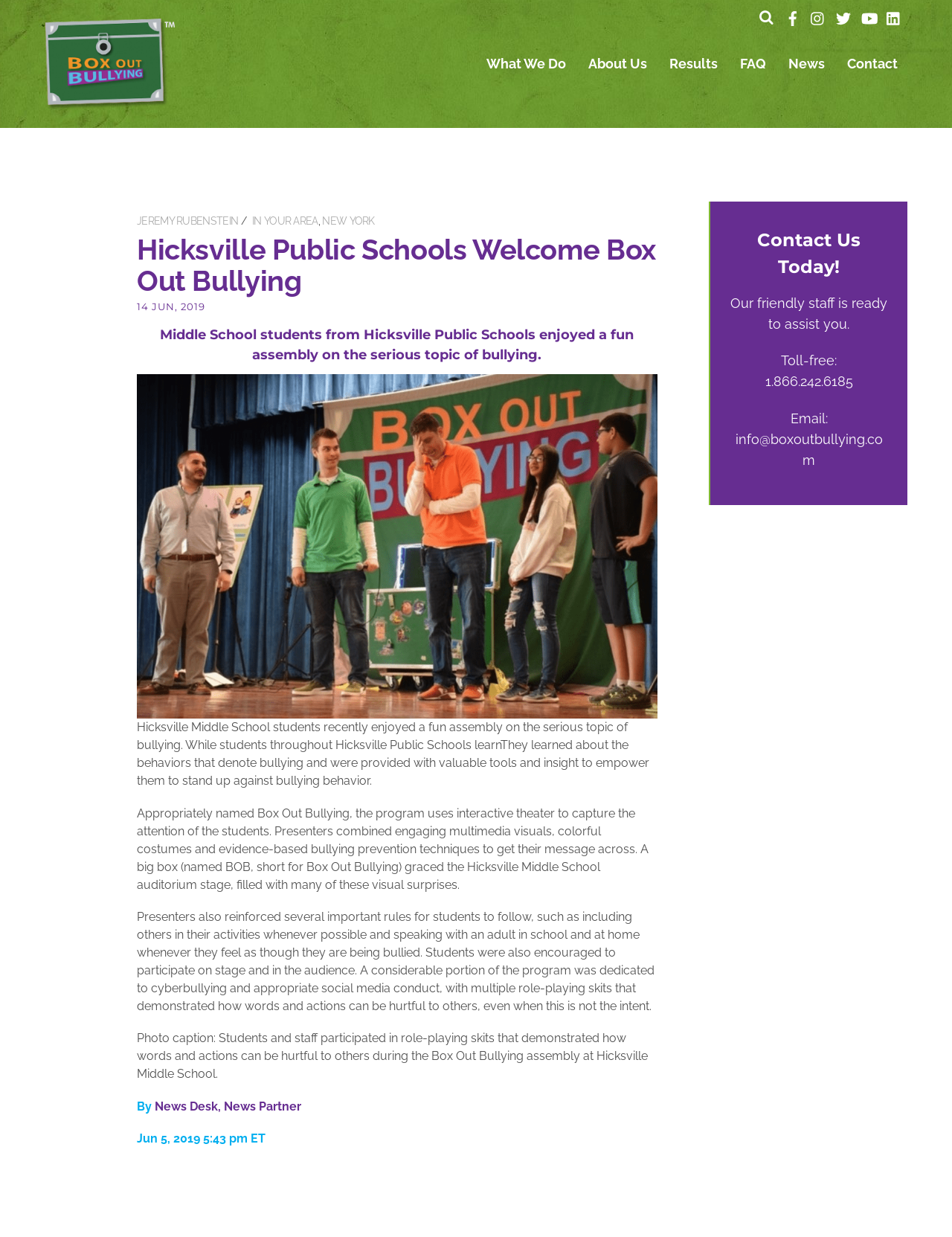Identify the bounding box coordinates of the clickable region necessary to fulfill the following instruction: "Click on the 'About Us' link". The bounding box coordinates should be four float numbers between 0 and 1, i.e., [left, top, right, bottom].

None